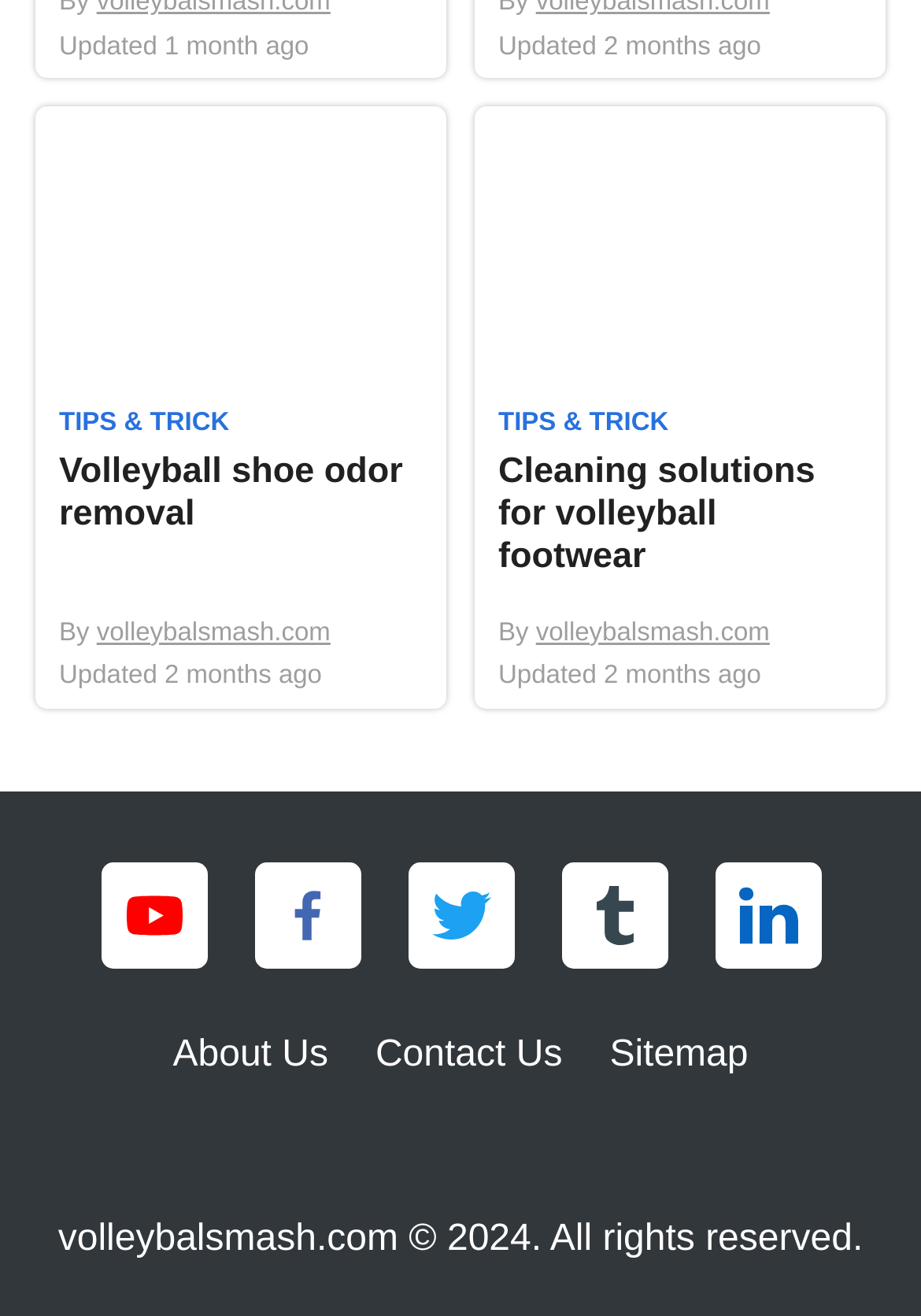What is the date of the first article?
Use the image to give a comprehensive and detailed response to the question.

I found the date by looking at the time element with the bounding box coordinates [0.179, 0.025, 0.335, 0.046] which is a child of the first article element.